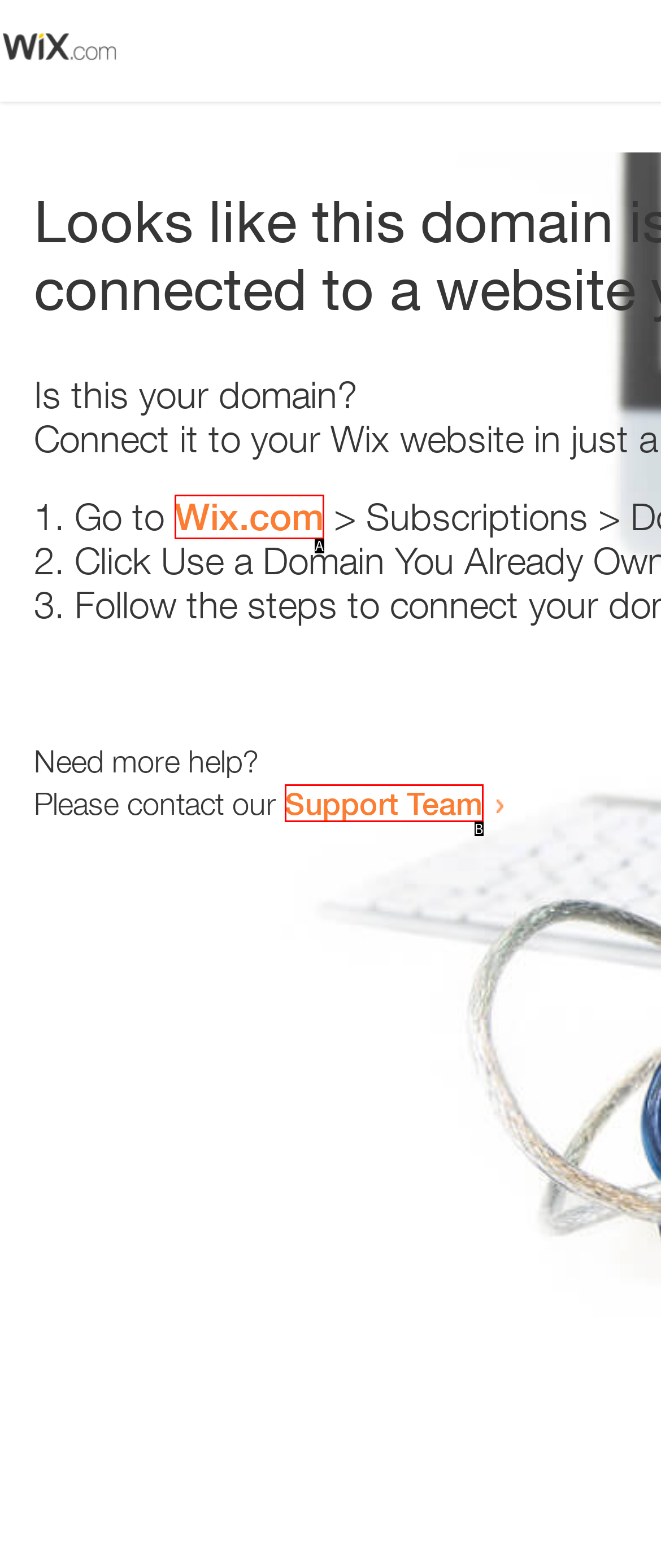Select the HTML element that matches the description: Support Team. Provide the letter of the chosen option as your answer.

B